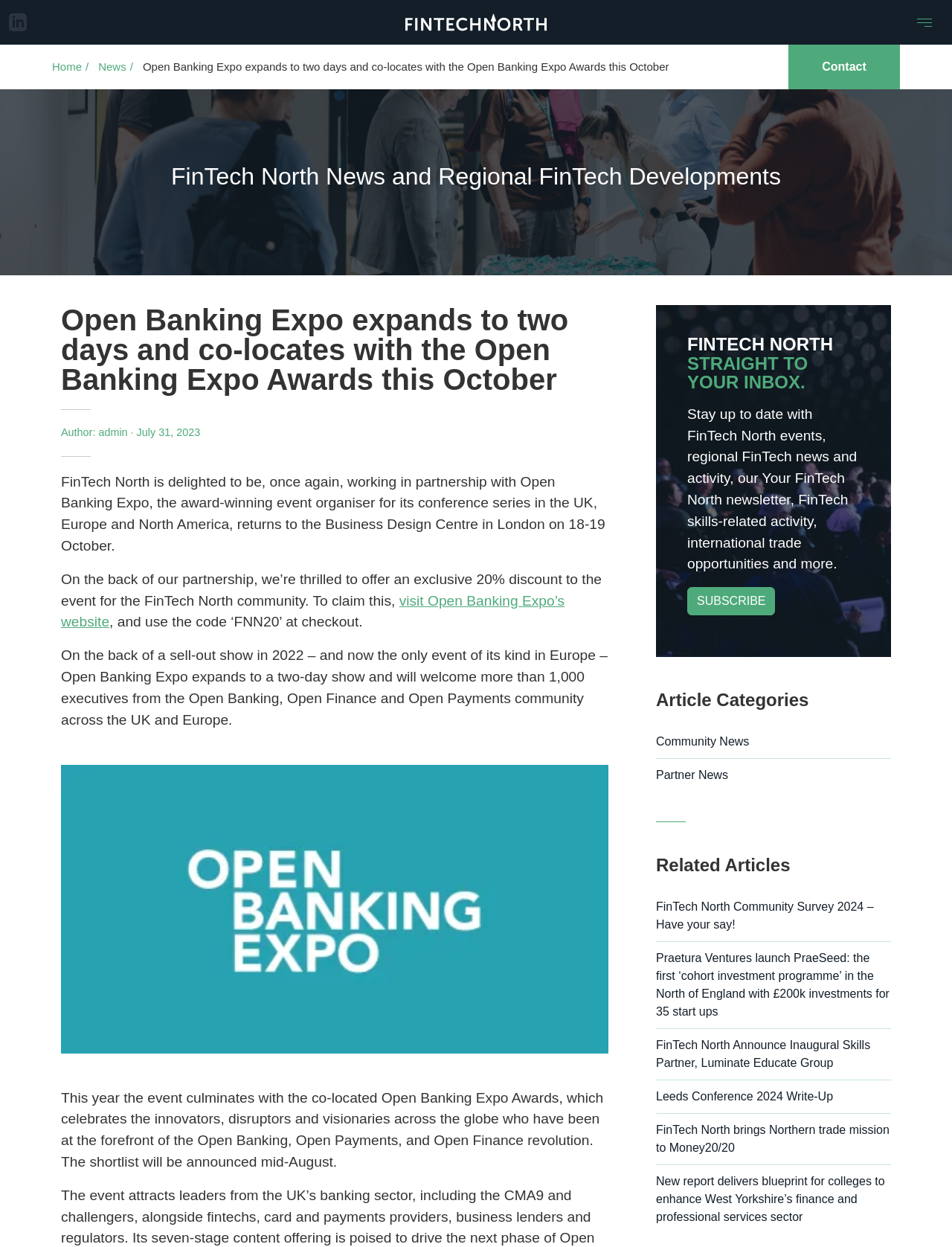Indicate the bounding box coordinates of the element that needs to be clicked to satisfy the following instruction: "contact us". The coordinates should be four float numbers between 0 and 1, i.e., [left, top, right, bottom].

None